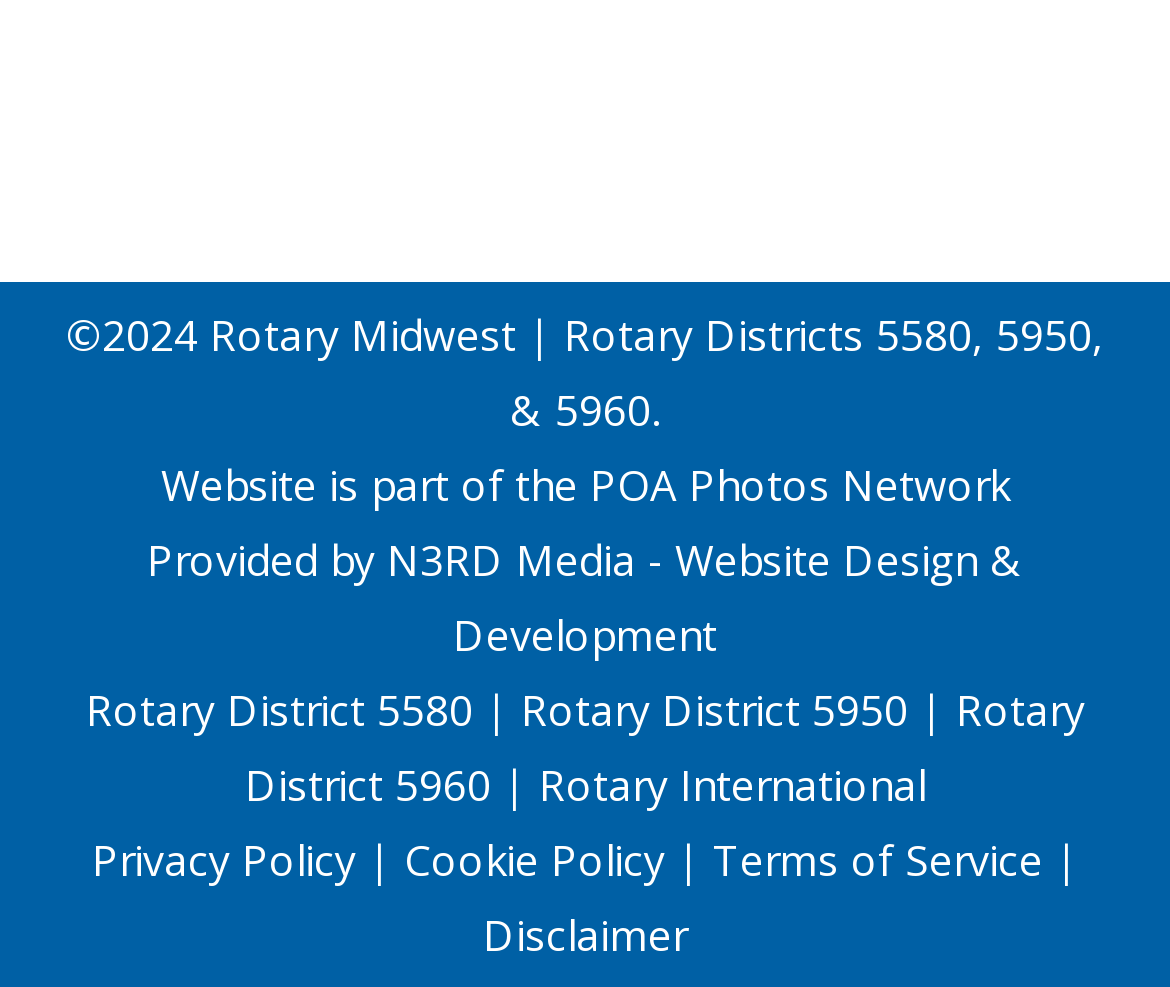Please give a concise answer to this question using a single word or phrase: 
What is the copyright year?

2024